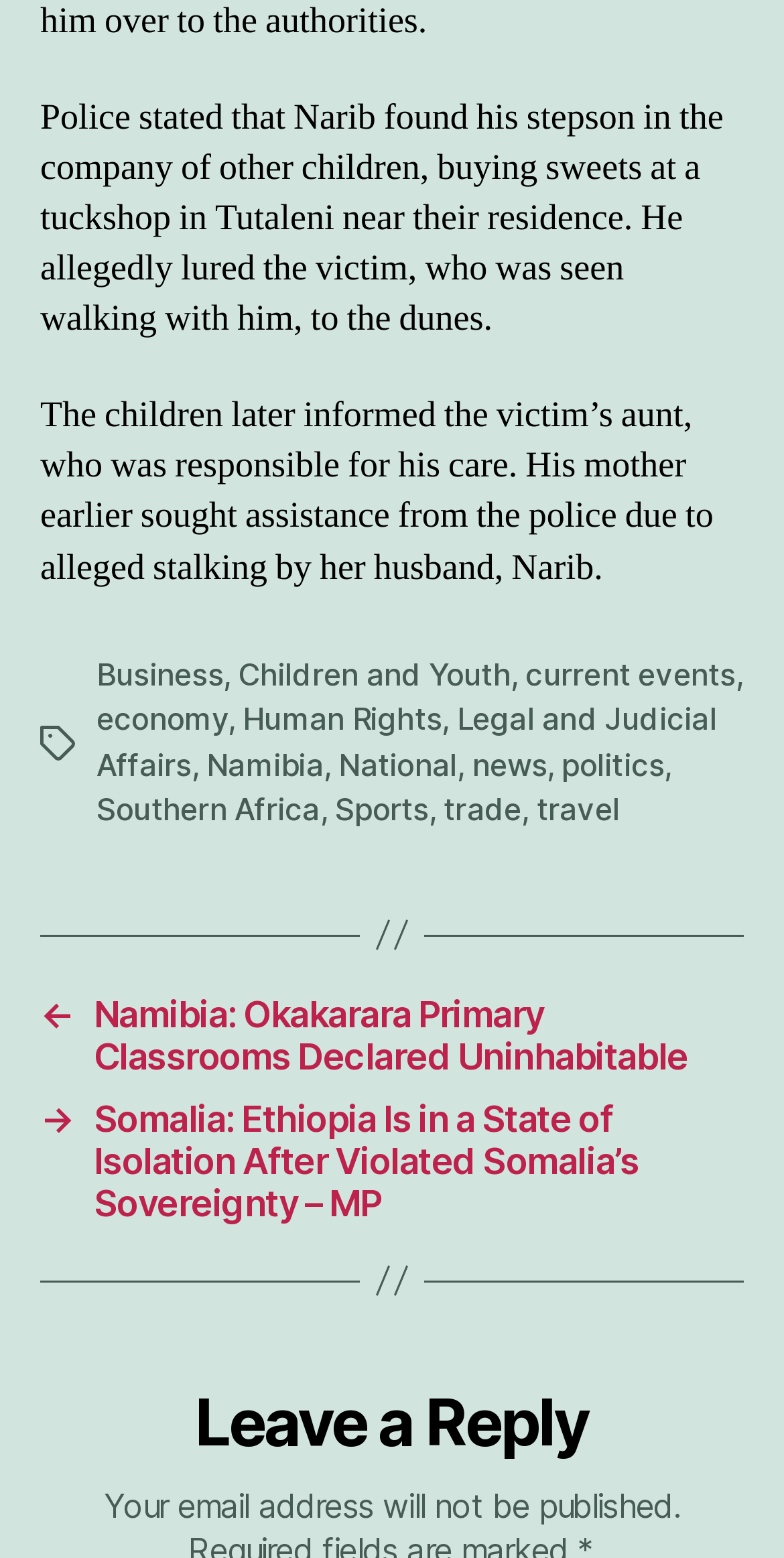Please find and report the bounding box coordinates of the element to click in order to perform the following action: "Click on the 'Business' link". The coordinates should be expressed as four float numbers between 0 and 1, in the format [left, top, right, bottom].

[0.123, 0.42, 0.285, 0.445]